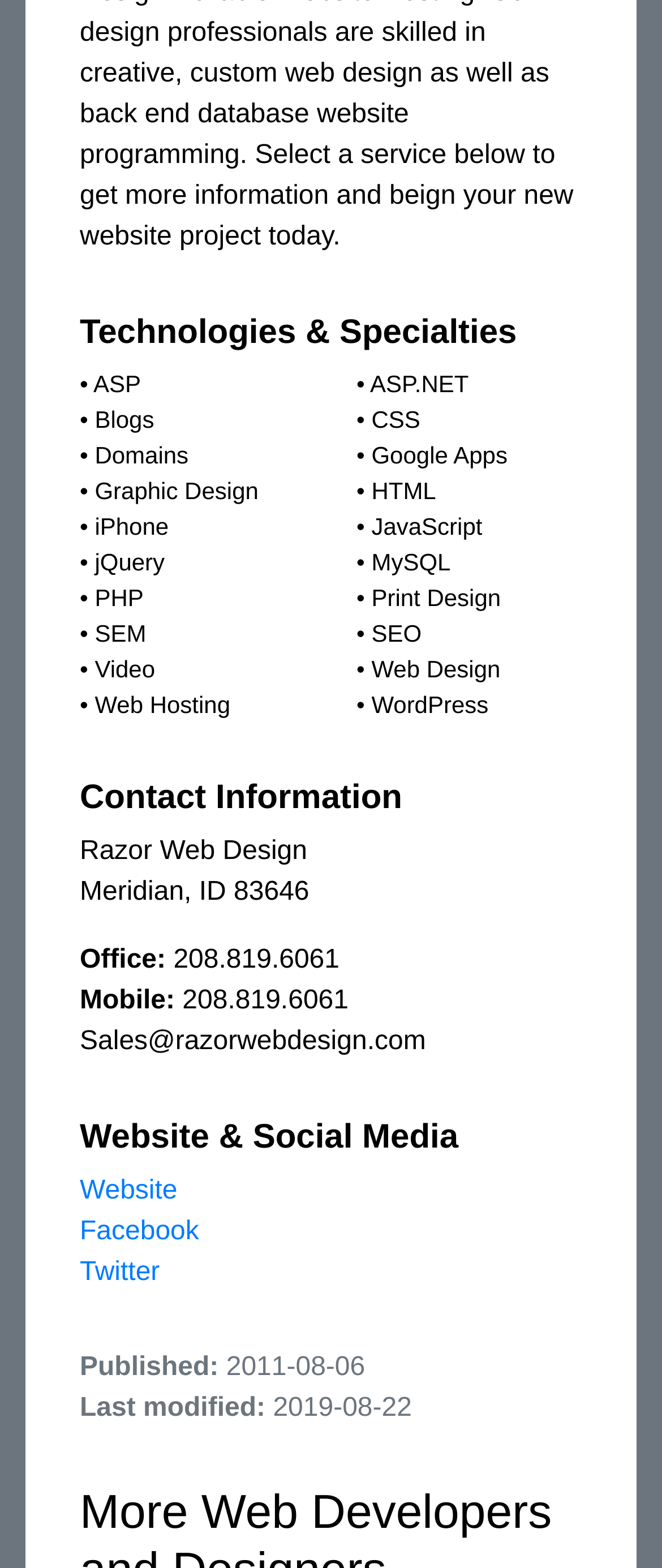When was the website last modified?
Please use the image to provide a one-word or short phrase answer.

2019-08-22